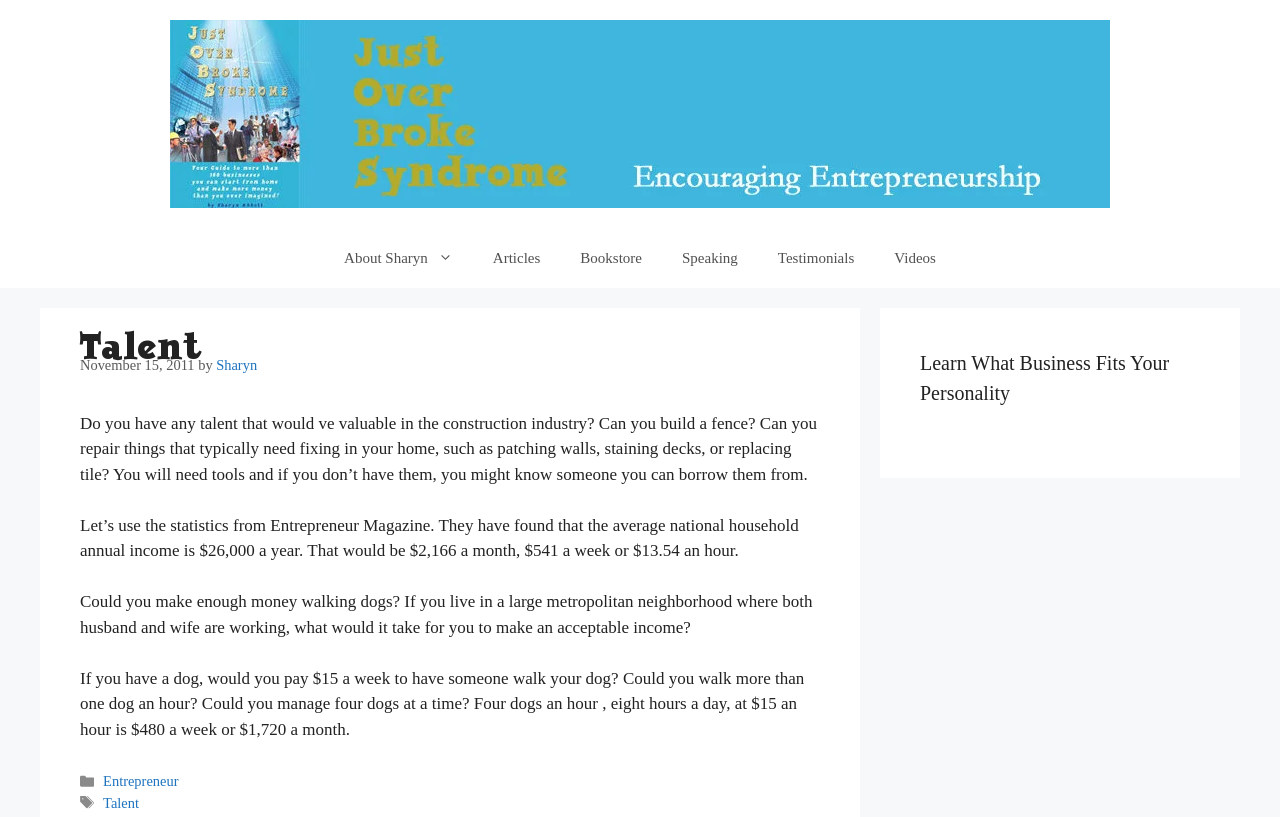Please identify the bounding box coordinates of the element's region that I should click in order to complete the following instruction: "Click the 'Bookstore' link". The bounding box coordinates consist of four float numbers between 0 and 1, i.e., [left, top, right, bottom].

[0.438, 0.279, 0.517, 0.353]